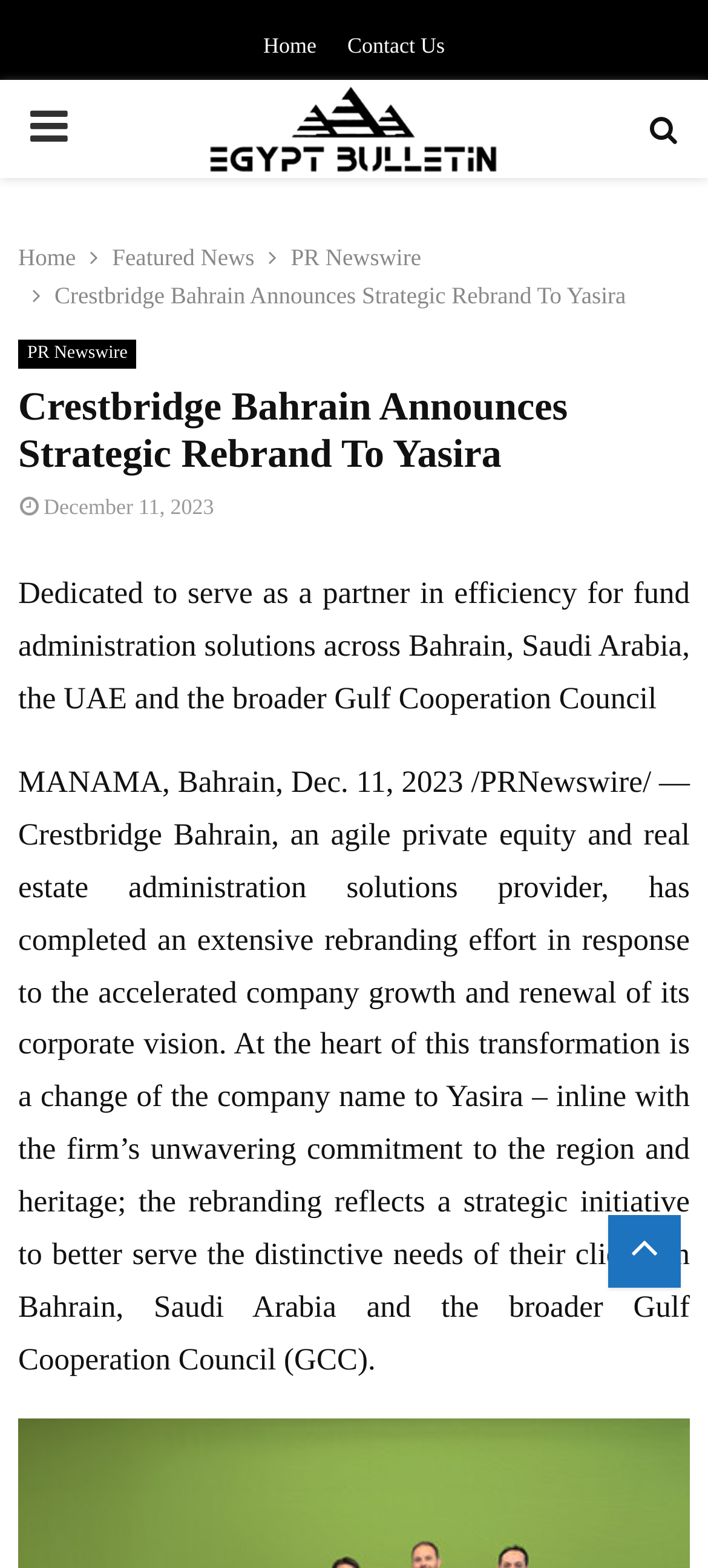Answer the question below using just one word or a short phrase: 
What is the type of administration solutions provided by the company?

Fund administration